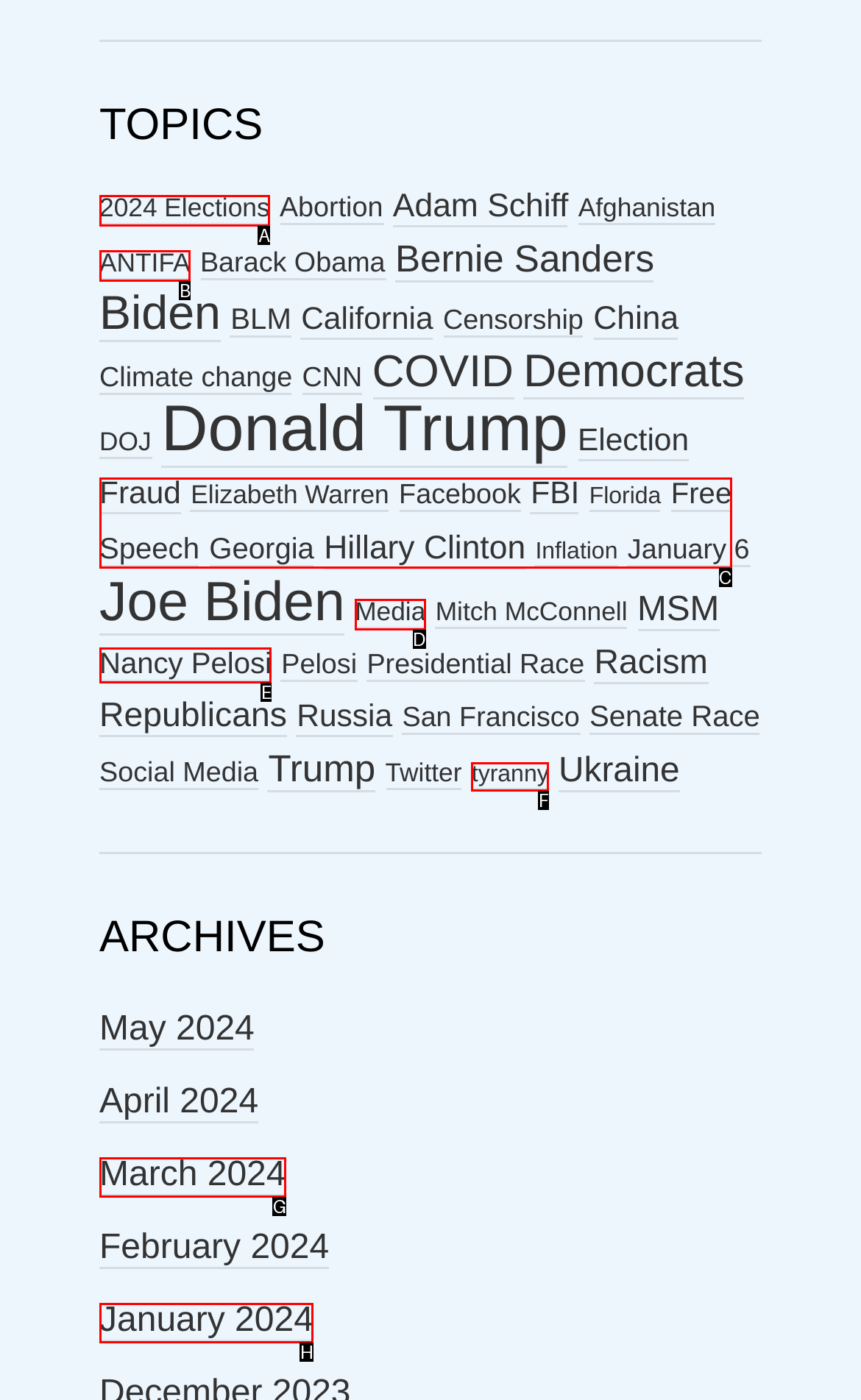From the given options, choose the HTML element that aligns with the description: January 2024. Respond with the letter of the selected element.

H